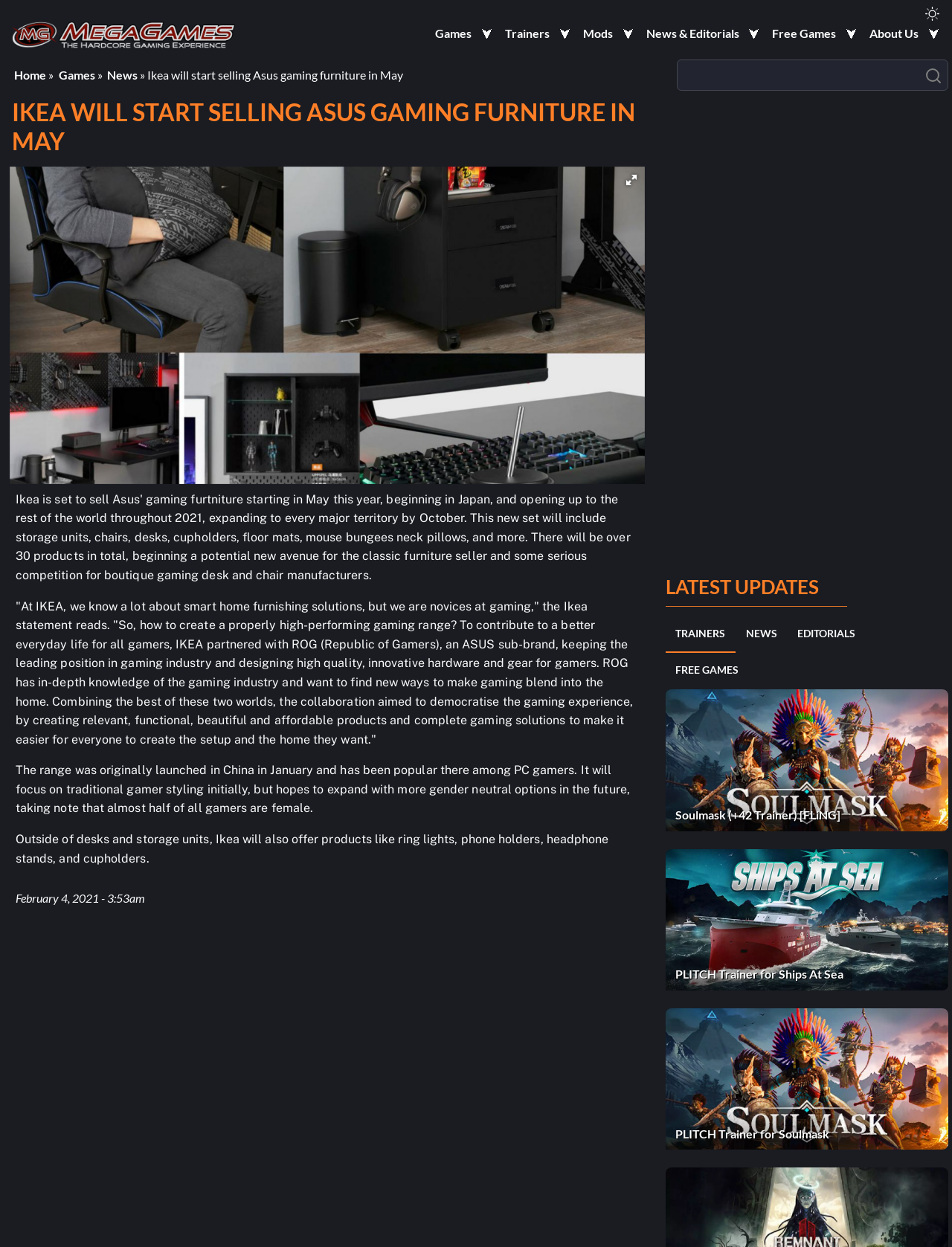Give a one-word or short-phrase answer to the following question: 
In which country was the gaming furniture range originally launched?

China